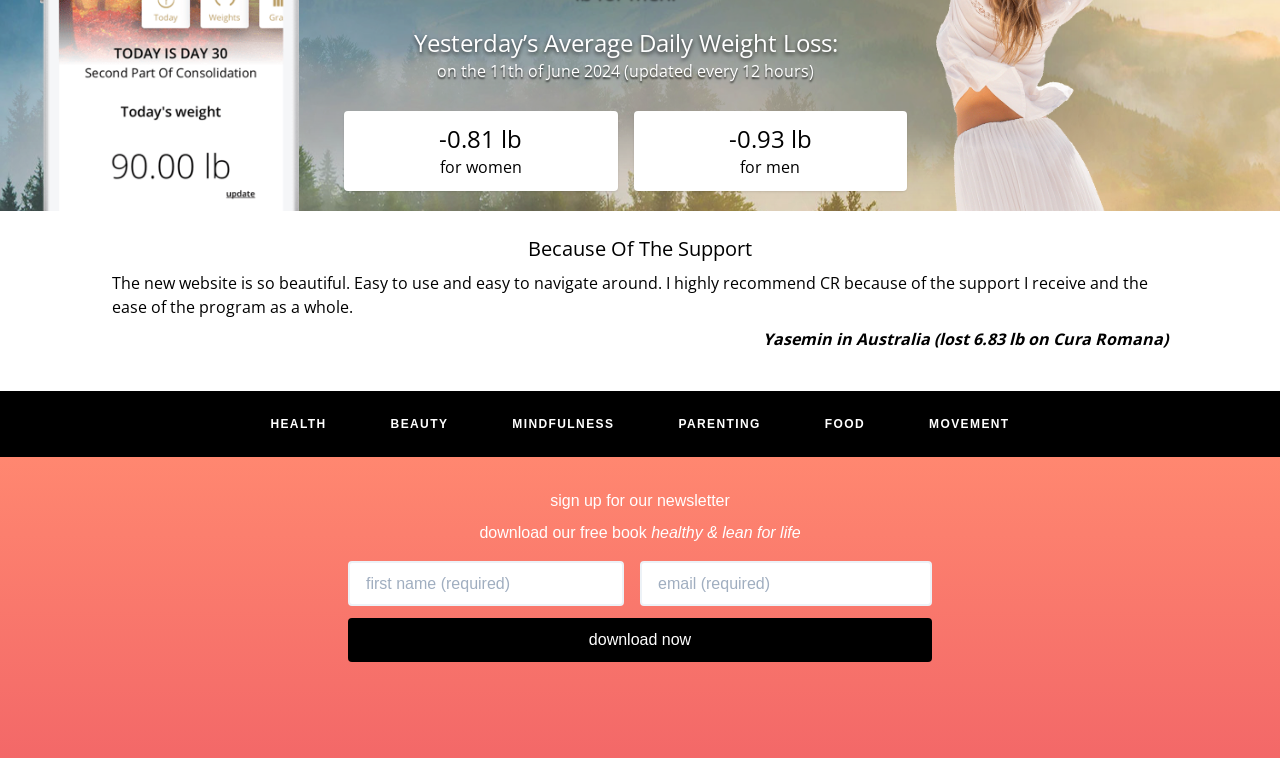Please identify the coordinates of the bounding box that should be clicked to fulfill this instruction: "View the 'Honouring Lives with Compassion: The Role of Funeral Celebrants in the UK' article".

None